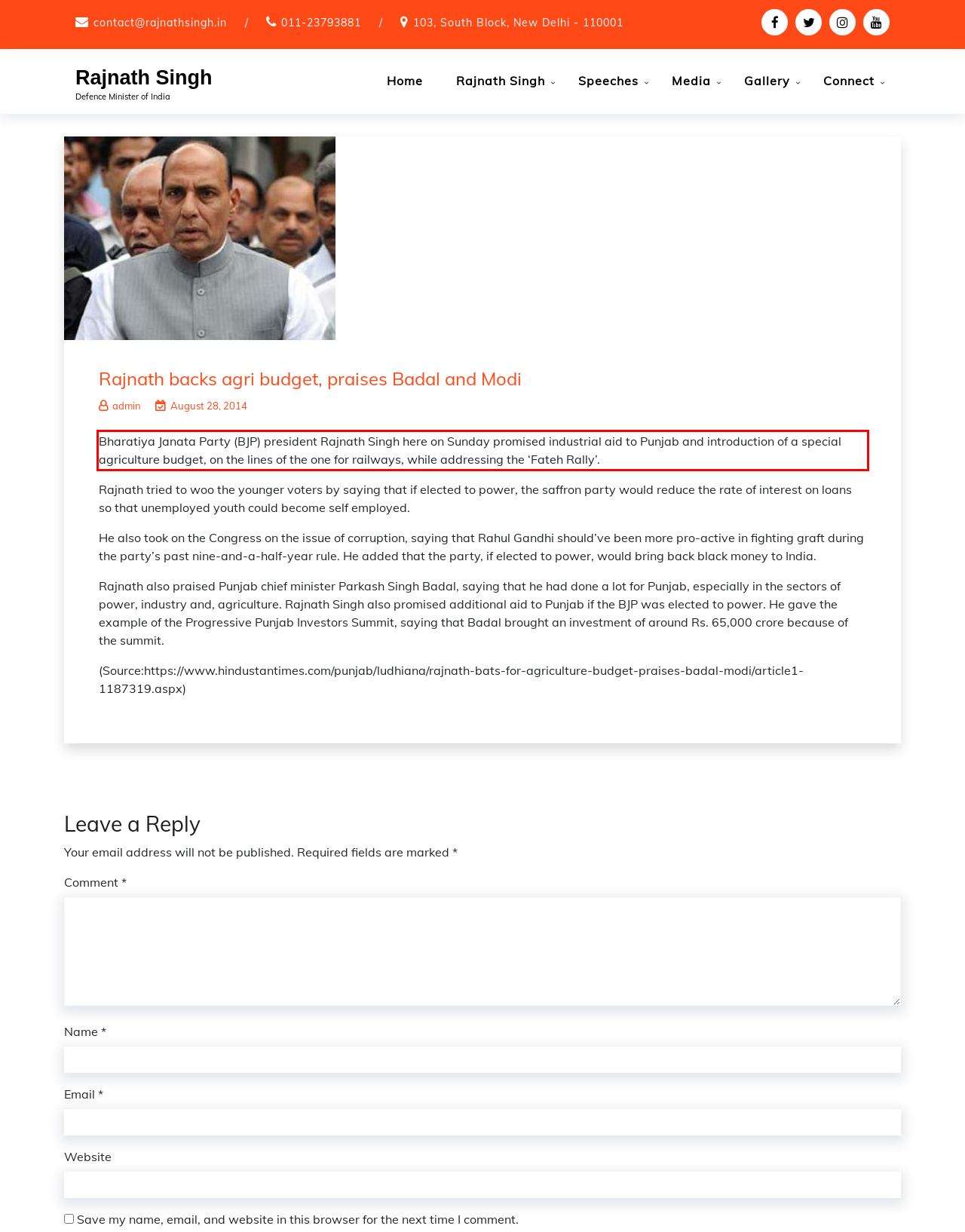Analyze the screenshot of the webpage and extract the text from the UI element that is inside the red bounding box.

Bharatiya Janata Party (BJP) president Rajnath Singh here on Sunday promised industrial aid to Punjab and introduction of a special agriculture budget, on the lines of the one for railways, while addressing the ‘Fateh Rally’.